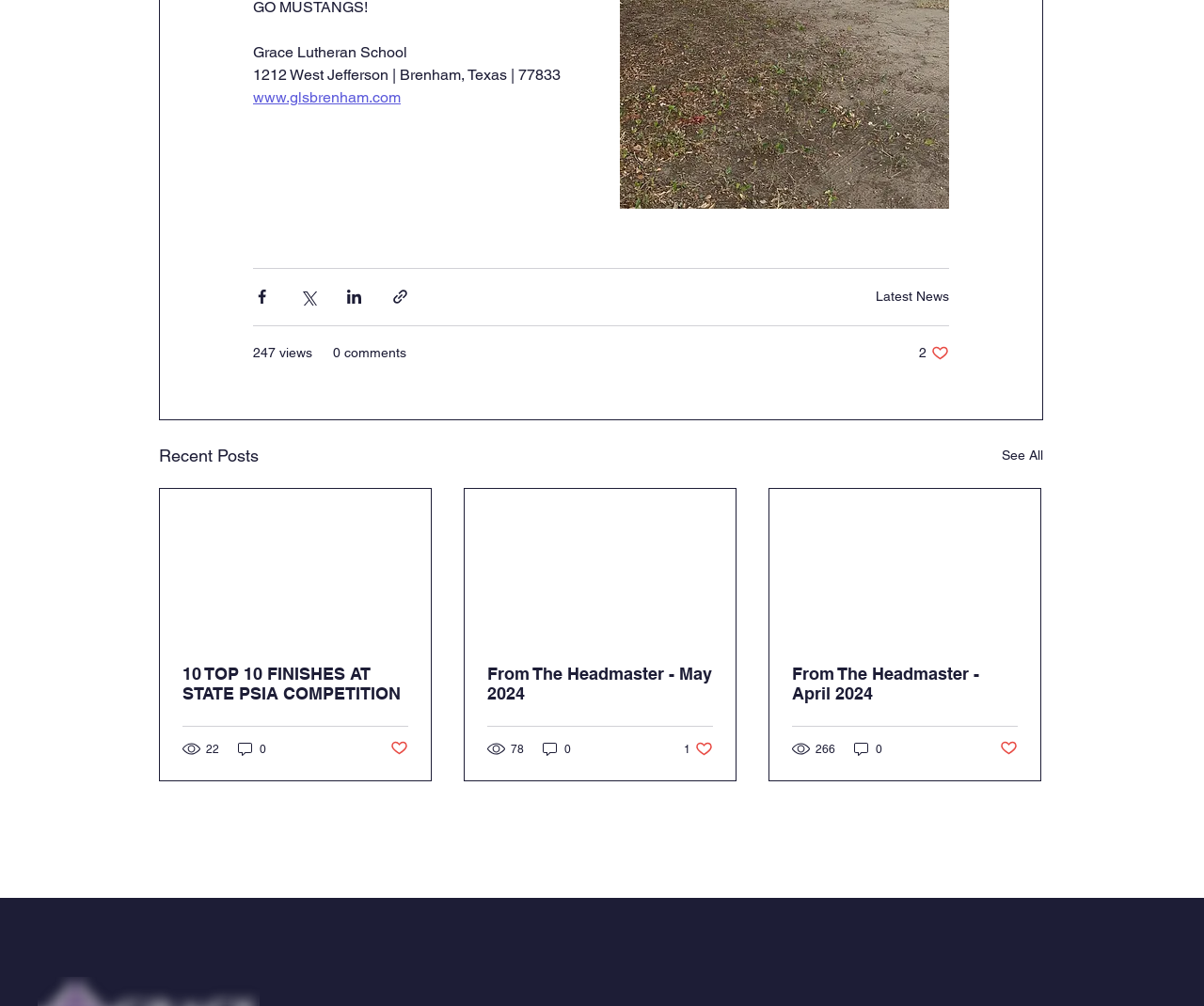Specify the bounding box coordinates of the area that needs to be clicked to achieve the following instruction: "Like the post".

[0.763, 0.342, 0.788, 0.359]